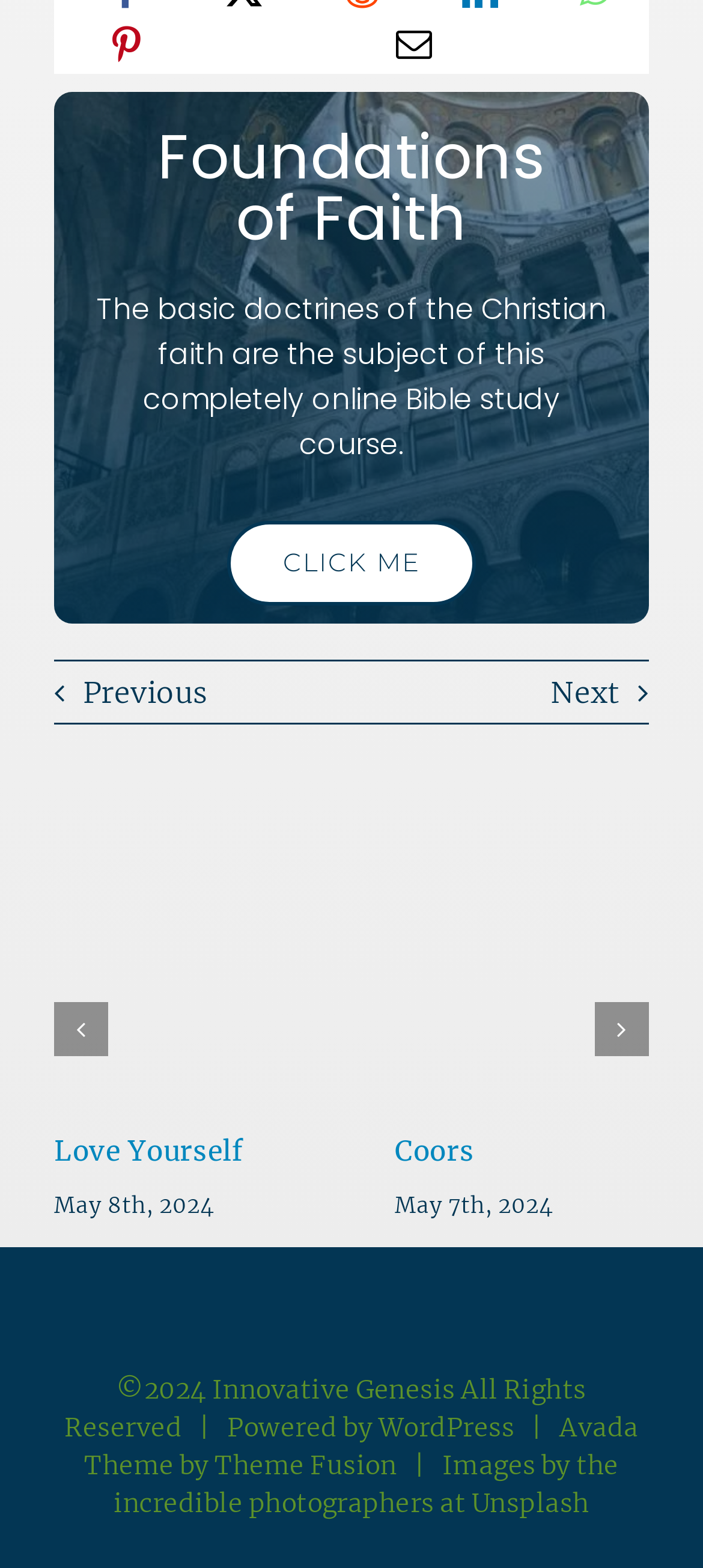How many links are there in the top navigation?
Please answer the question as detailed as possible.

I counted the links in the top navigation area, which are 'Pinterest' and 'Email', so there are 2 links.